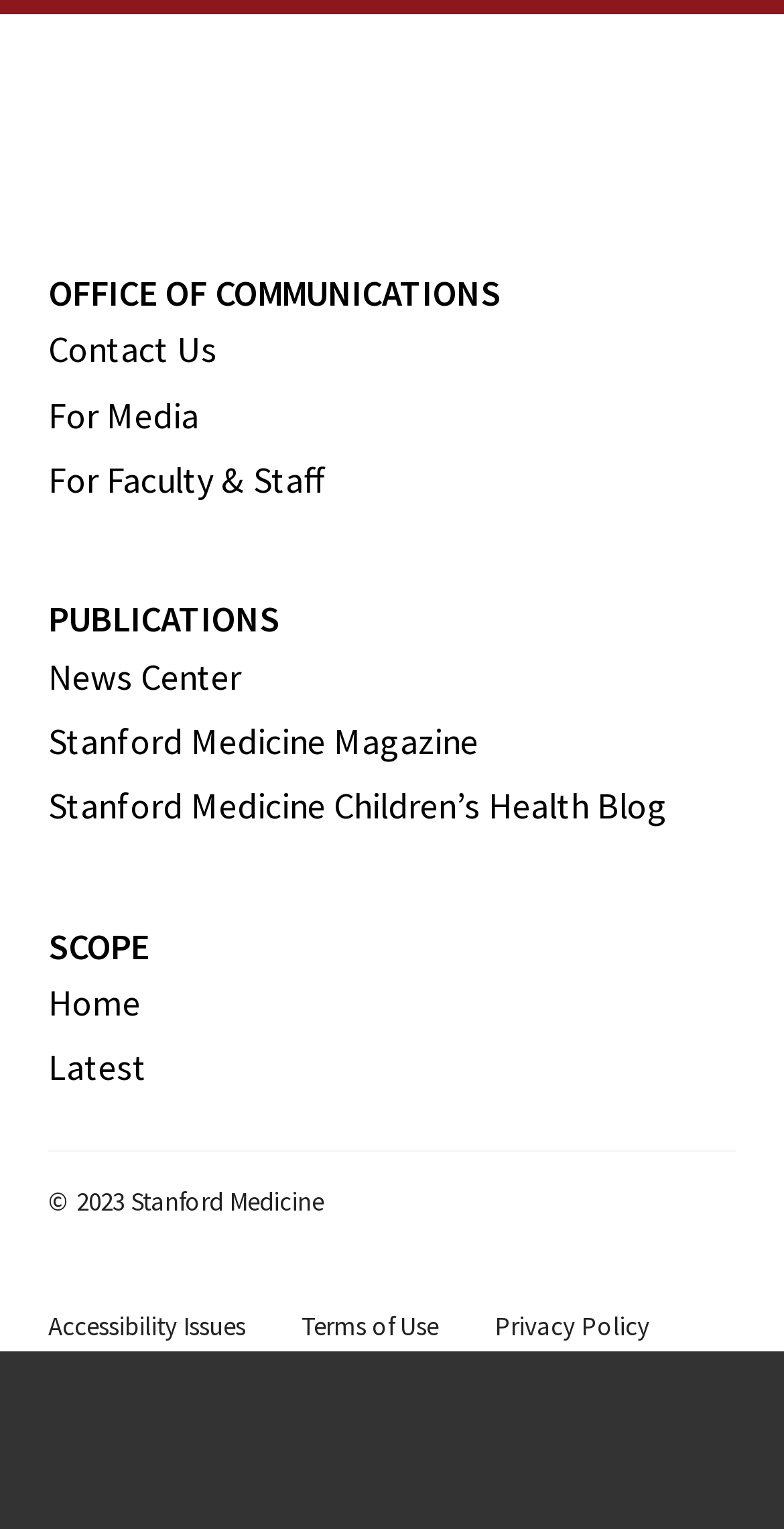Locate the bounding box coordinates of the segment that needs to be clicked to meet this instruction: "Contact Us".

[0.062, 0.213, 0.277, 0.244]